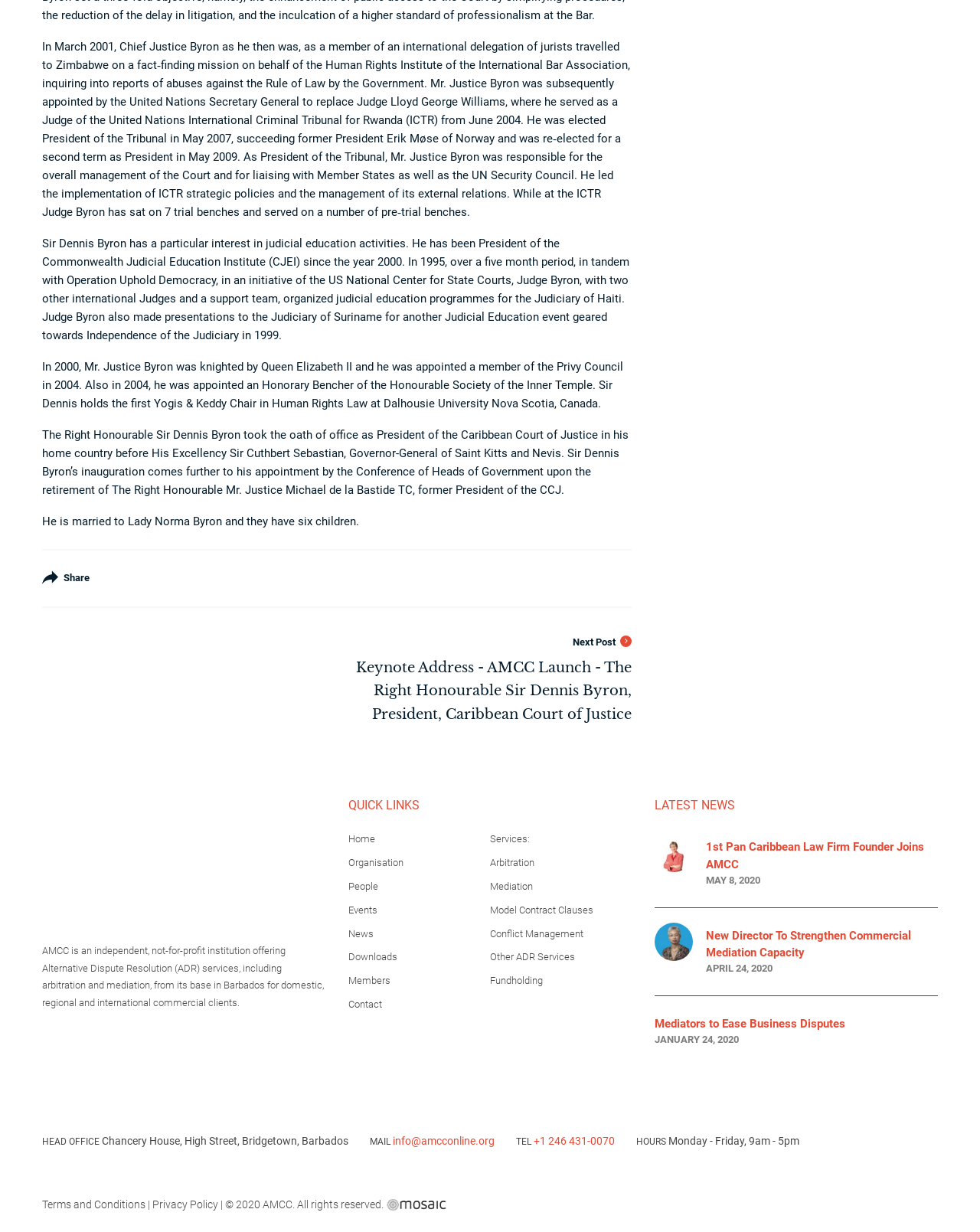Determine the bounding box coordinates for the clickable element to execute this instruction: "Click the 'Share' button". Provide the coordinates as four float numbers between 0 and 1, i.e., [left, top, right, bottom].

[0.043, 0.463, 0.091, 0.474]